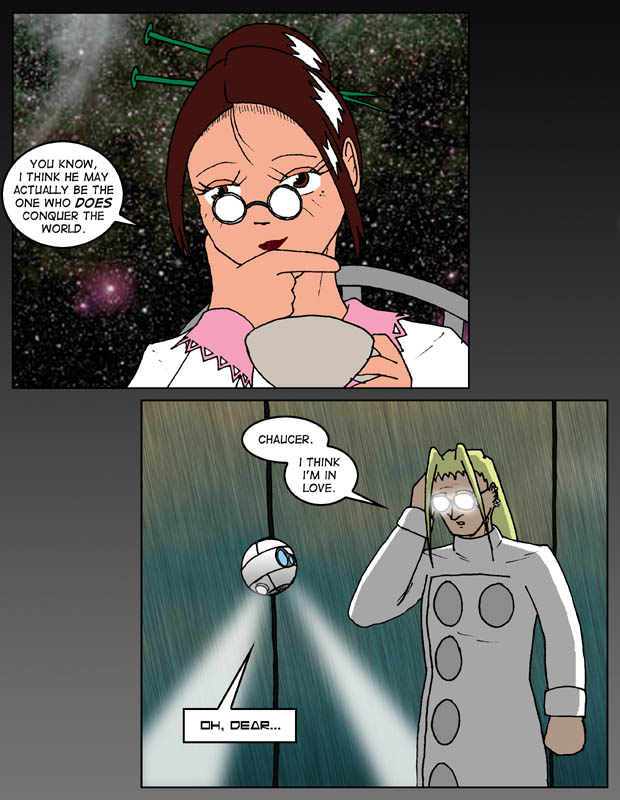Using a single word or phrase, answer the following question: 
What is the tone of the comic panel?

humorous and contemplative